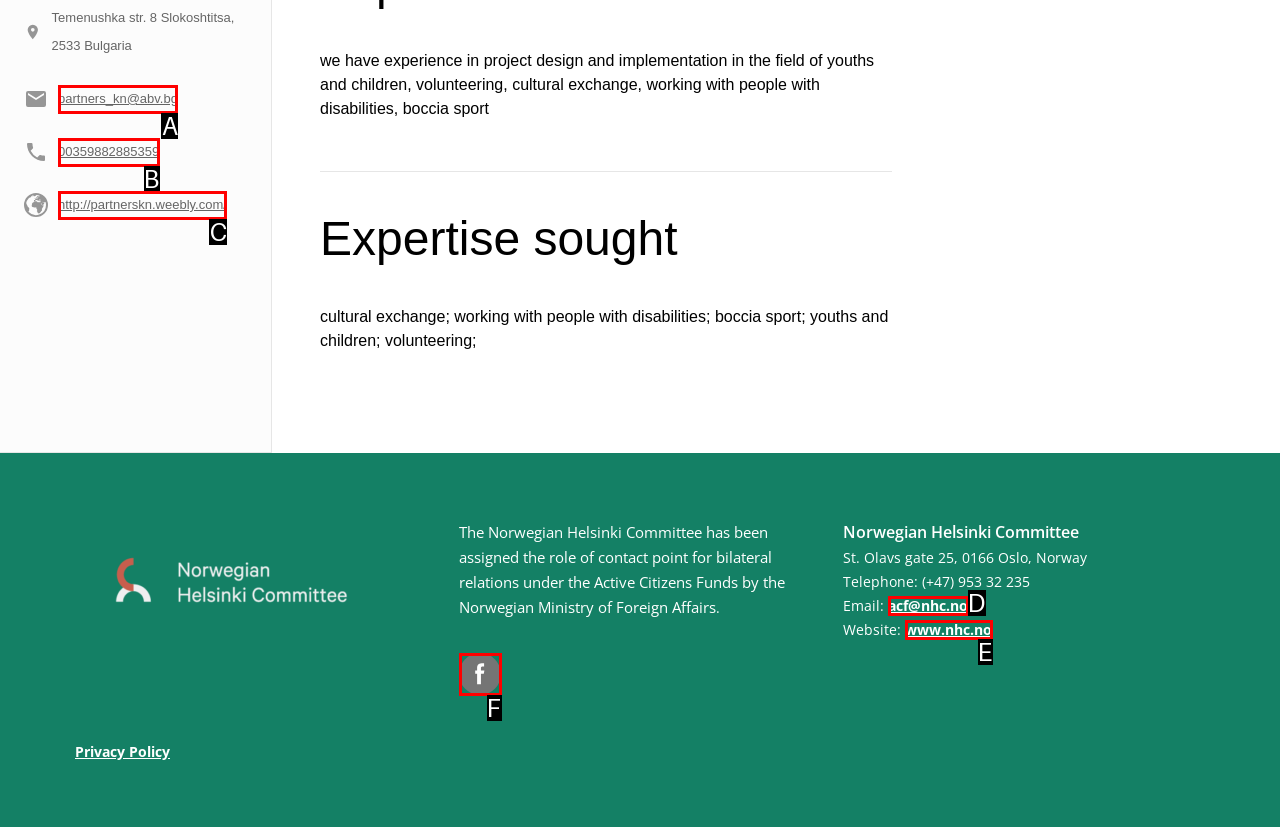Choose the option that best matches the element: My account
Respond with the letter of the correct option.

None